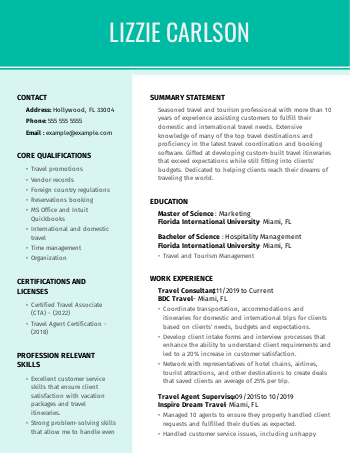Provide an in-depth description of all elements within the image.

The image showcases a professional CV for Lizzie Carlson, a seasoned travel and tourism consultant with over ten years of experience. The CV is visually appealing, featuring a bright teal header with her name in bold. It outlines her contact information, core qualifications, certifications, and relevant skills, emphasizing her expertise in travel promotions and reservations management. 

The document includes a summary statement that highlights her extensive knowledge of travel destinations and her ability to create tailored itineraries that respect clients' preferences and budgets. Educational background details, including her Master's degree in Marketing and Bachelor's in Hospitality Management, are also presented. 

Additionally, the CV describes her work experience, illustrating her roles as a travel consultant and supervisor, showcasing her customer service excellence and ability to manage client needs effectively. This example serves as a model for those seeking to enter the travel consulting field, blending professional achievements with clear, organized information for potential employers.